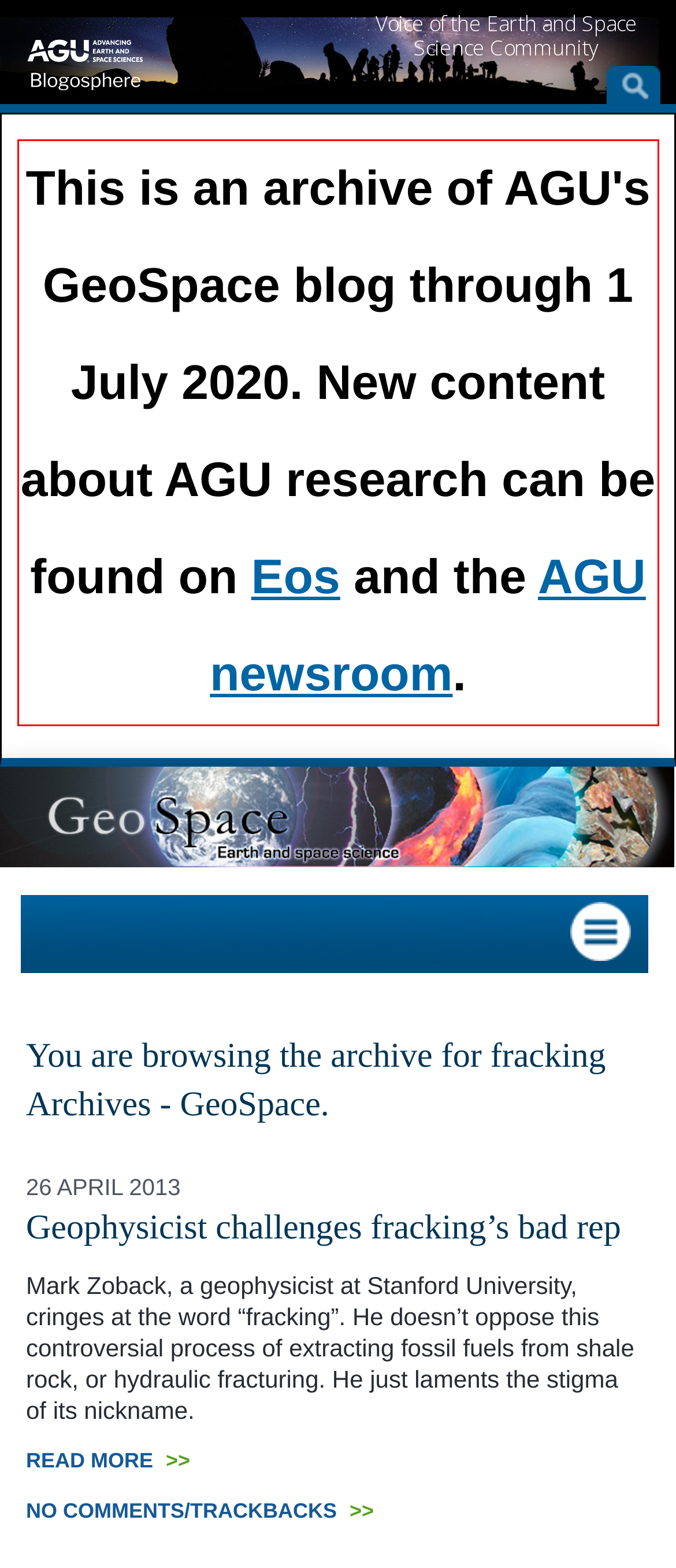Please look at the screenshot provided and find the red bounding box. Extract the text content contained within this bounding box.

This is an archive of AGU's GeoSpace blog through 1 July 2020. New content about AGU research can be found on Eos and the AGU newsroom.